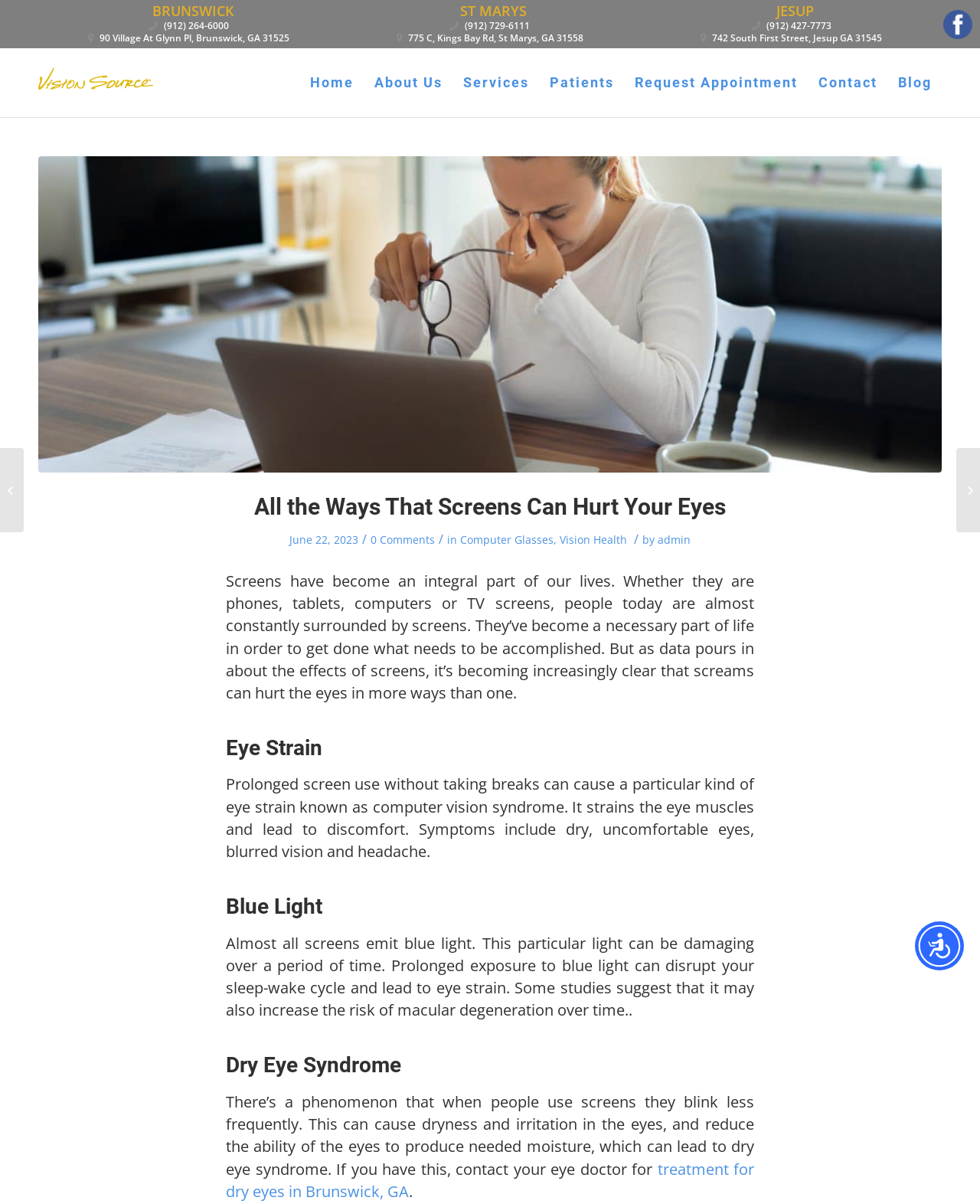Please locate the bounding box coordinates of the element that should be clicked to complete the given instruction: "Read the article about 'All the Ways That Screens Can Hurt Your Eyes'".

[0.259, 0.409, 0.741, 0.432]